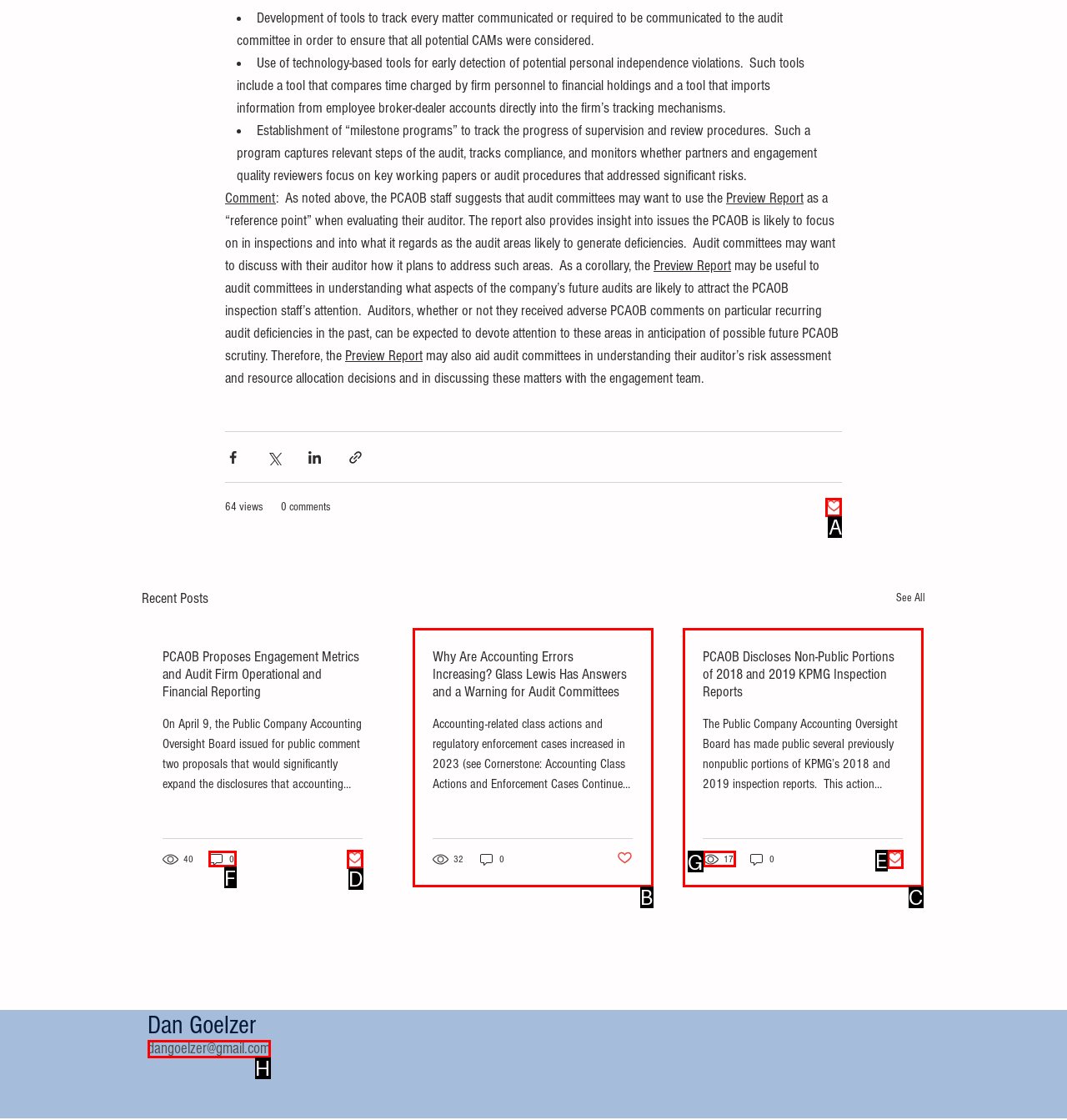Point out which UI element to click to complete this task: Post not marked as liked
Answer with the letter corresponding to the right option from the available choices.

A